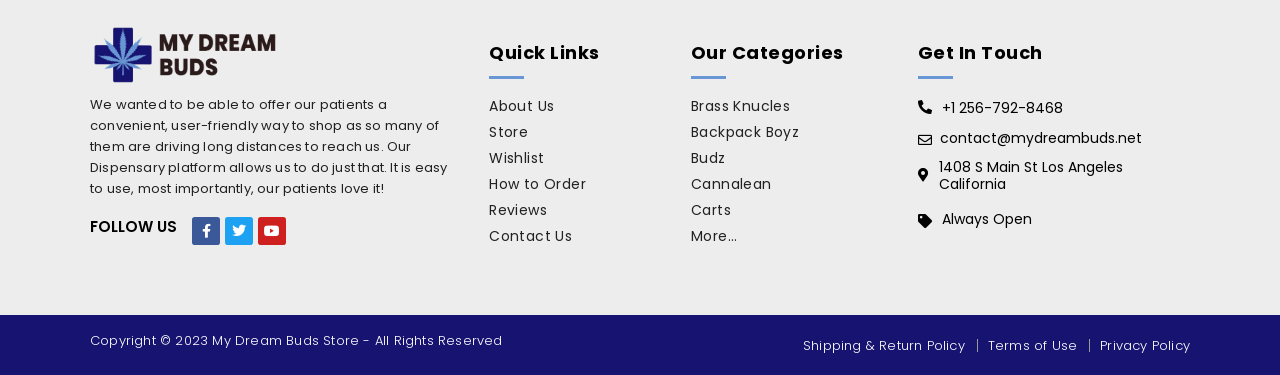Extract the bounding box coordinates for the described element: "How to Order". The coordinates should be represented as four float numbers between 0 and 1: [left, top, right, bottom].

[0.382, 0.457, 0.532, 0.526]